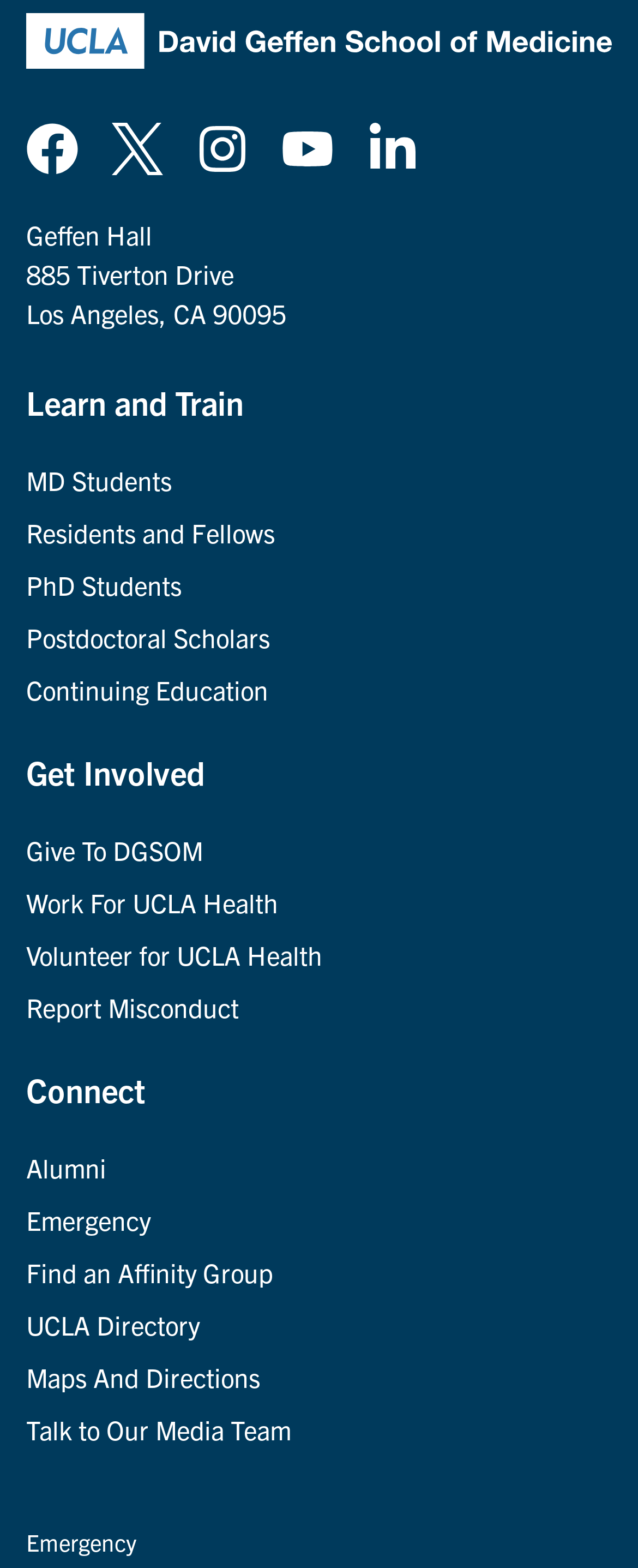What is the address of Geffen Hall?
Look at the image and provide a detailed response to the question.

I found the address of Geffen Hall by looking at the static text elements, which are 'Geffen Hall', '885 Tiverton Drive', and 'Los Angeles, CA 90095', so the full address is 885 Tiverton Drive, Los Angeles, CA 90095.